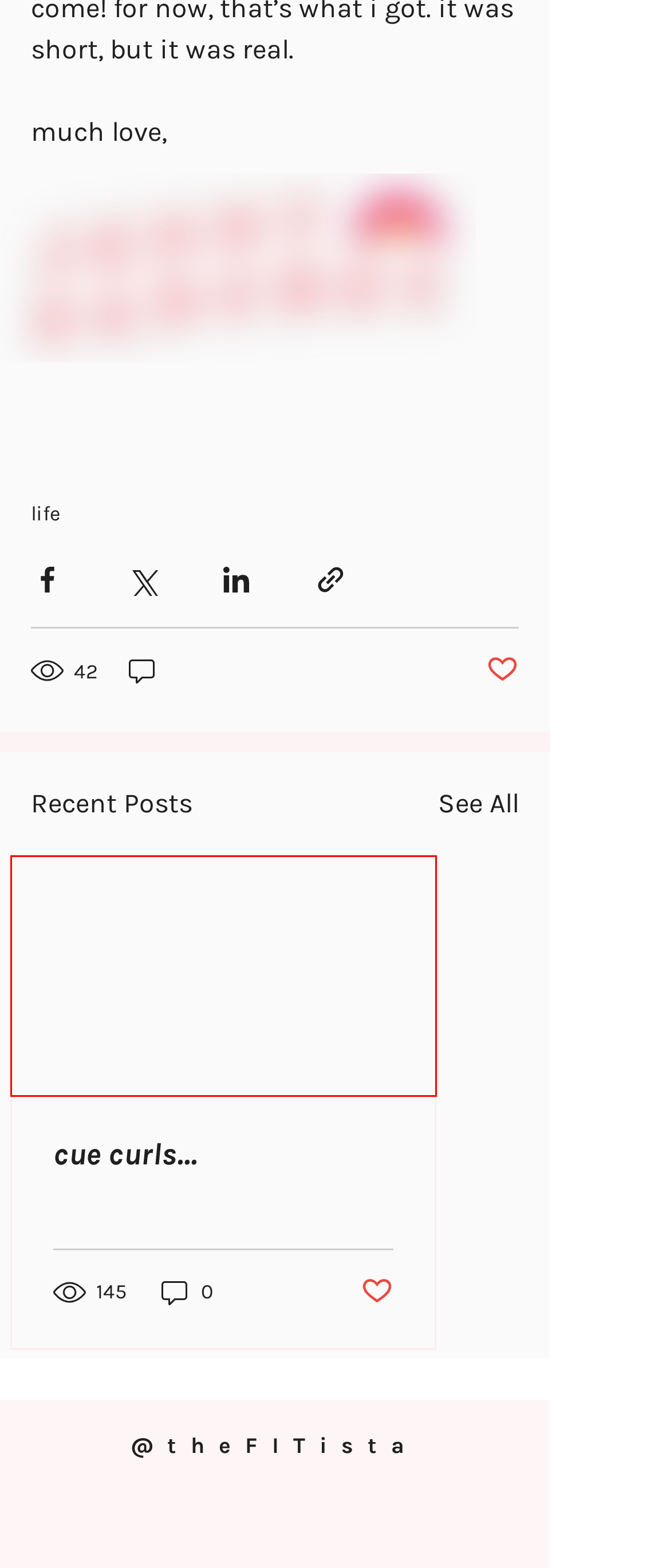Given a webpage screenshot with a red bounding box around a particular element, identify the best description of the new webpage that will appear after clicking on the element inside the red bounding box. Here are the candidates:
A. topics i love blog | thefitista | fitness instructor + business consultant
B. contact | theFITista  | fitness instructor + business consultant
C. cue curls...
D. iRull Designs | Branding + Web Design + Brand Photography in Houston, TX
E. life
F. home | theFITista | fitness instructor + business consultant
G. hire me | theFITista  | fitness instructor + business consultant
H. about jenny | theFITista  | fitness instructor + business consultant

C